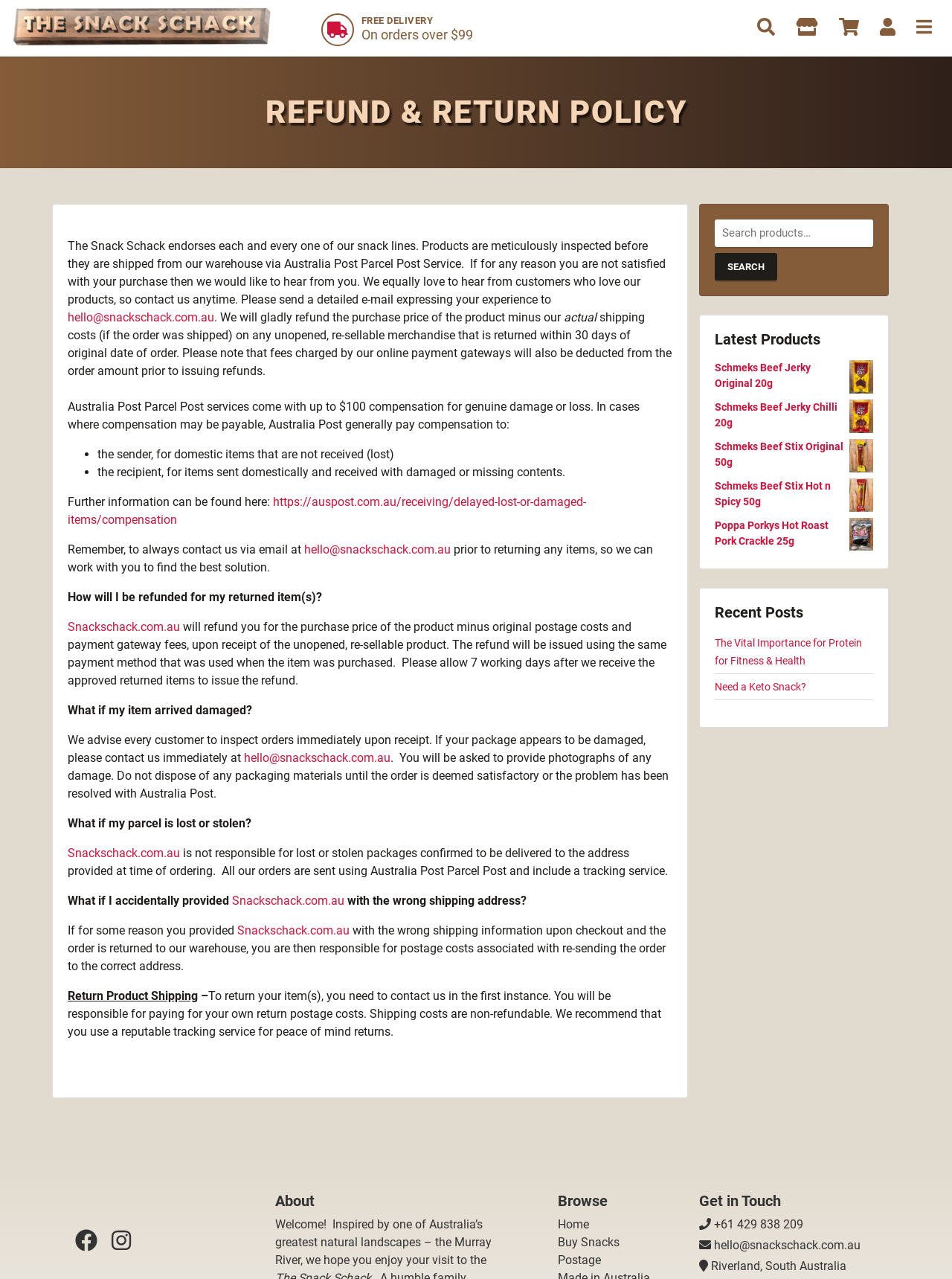Identify the bounding box coordinates of the clickable section necessary to follow the following instruction: "Read about submission guidelines". The coordinates should be presented as four float numbers from 0 to 1, i.e., [left, top, right, bottom].

None